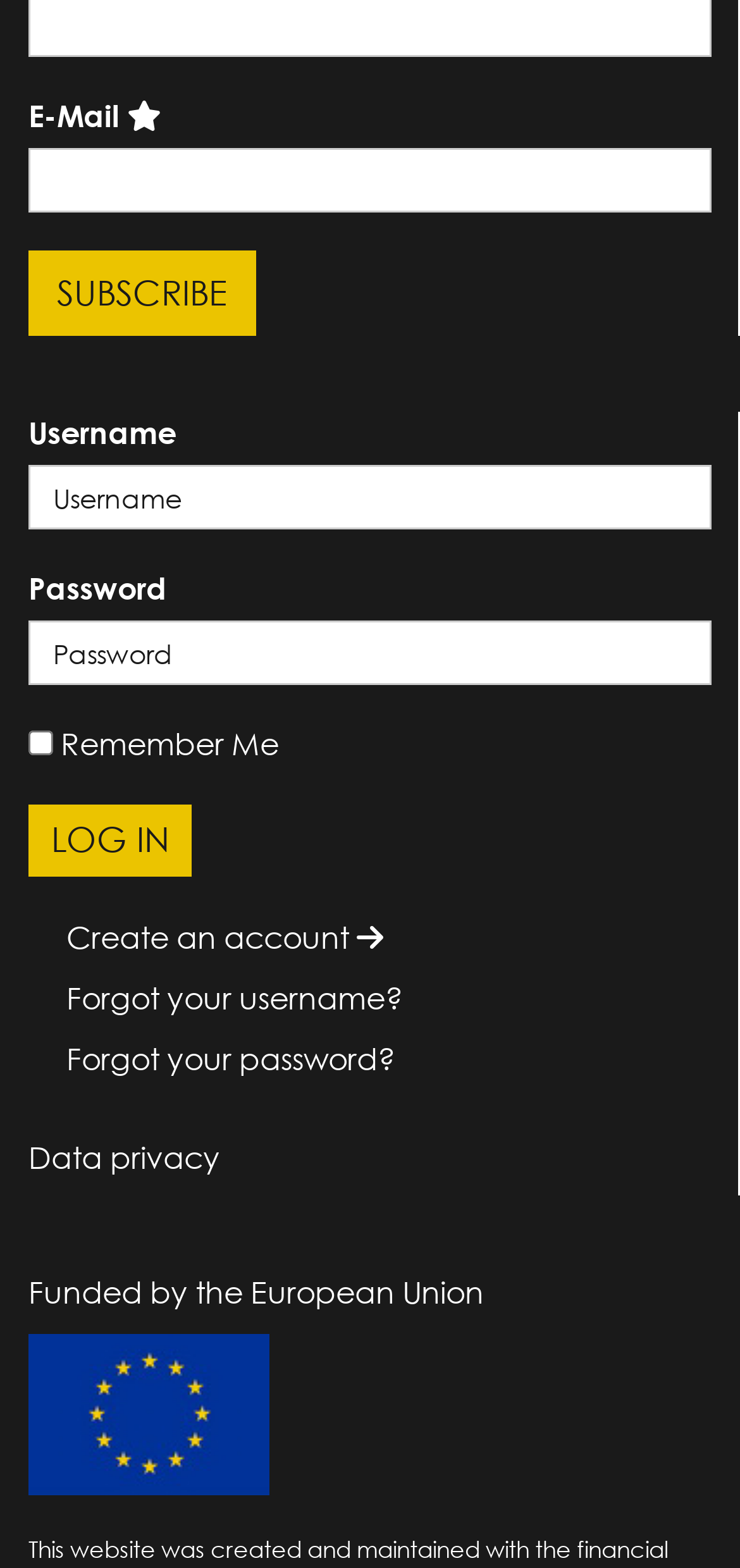Provide the bounding box coordinates of the area you need to click to execute the following instruction: "Create an account".

[0.09, 0.585, 0.518, 0.61]